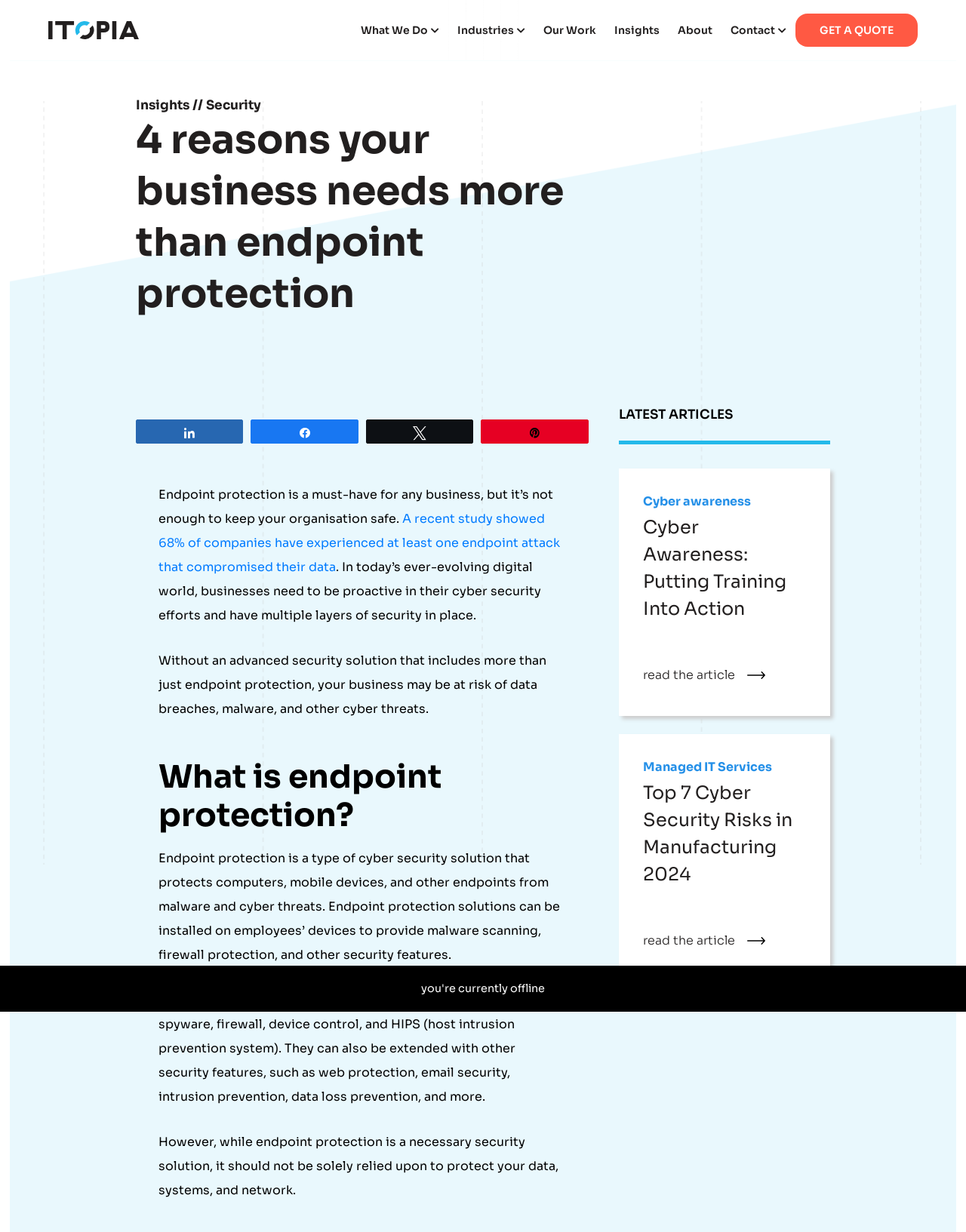Please find the bounding box coordinates of the clickable region needed to complete the following instruction: "Share the article on social media". The bounding box coordinates must consist of four float numbers between 0 and 1, i.e., [left, top, right, bottom].

[0.141, 0.341, 0.251, 0.359]